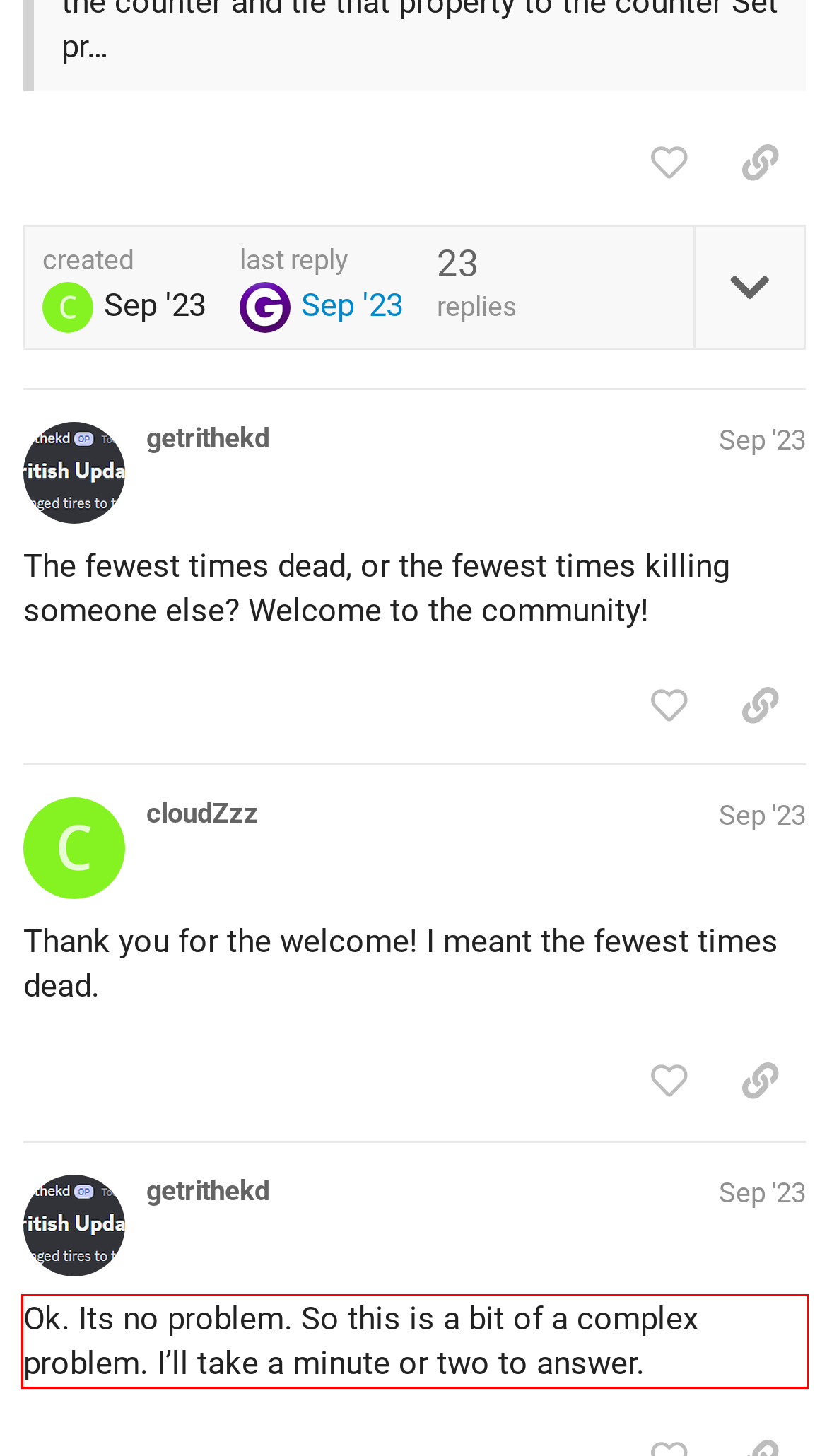Your task is to recognize and extract the text content from the UI element enclosed in the red bounding box on the webpage screenshot.

Ok. Its no problem. So this is a bit of a complex problem. I’ll take a minute or two to answer.